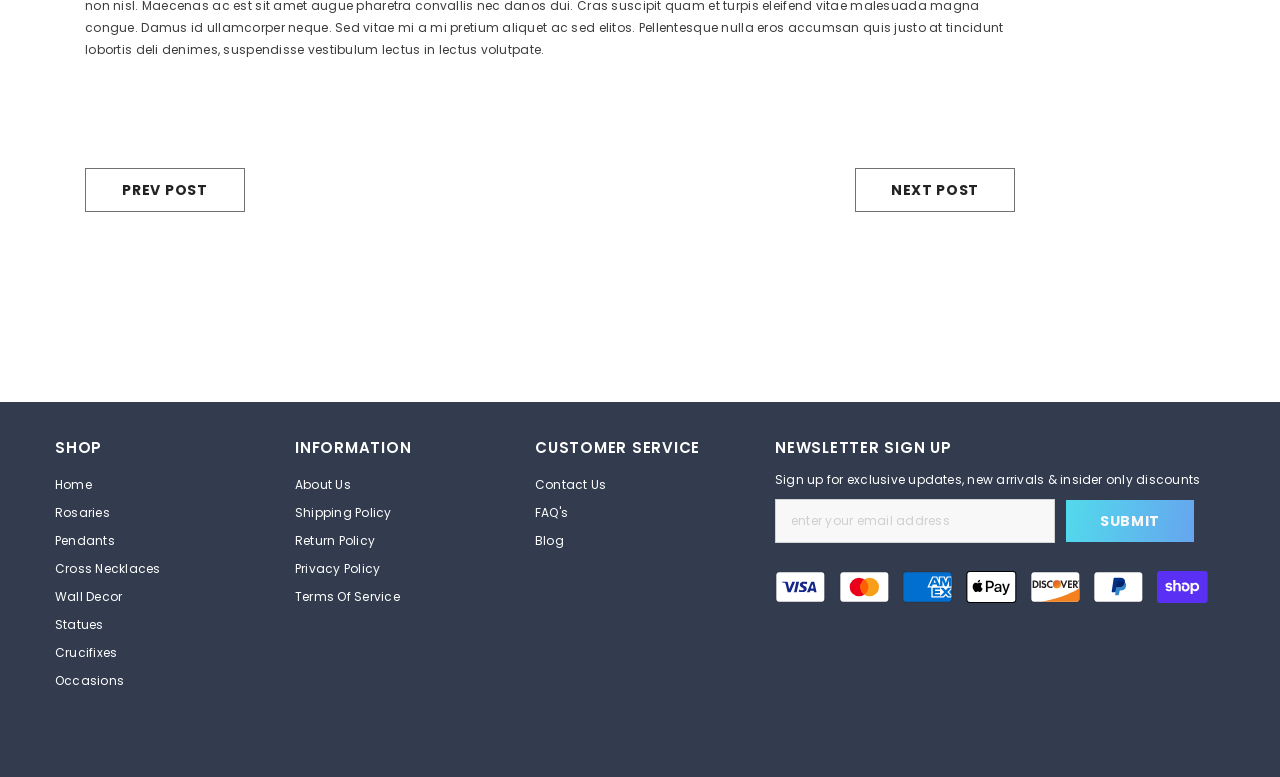Please locate the bounding box coordinates of the element that needs to be clicked to achieve the following instruction: "Click on the 'Submit' button". The coordinates should be four float numbers between 0 and 1, i.e., [left, top, right, bottom].

[0.832, 0.642, 0.934, 0.699]